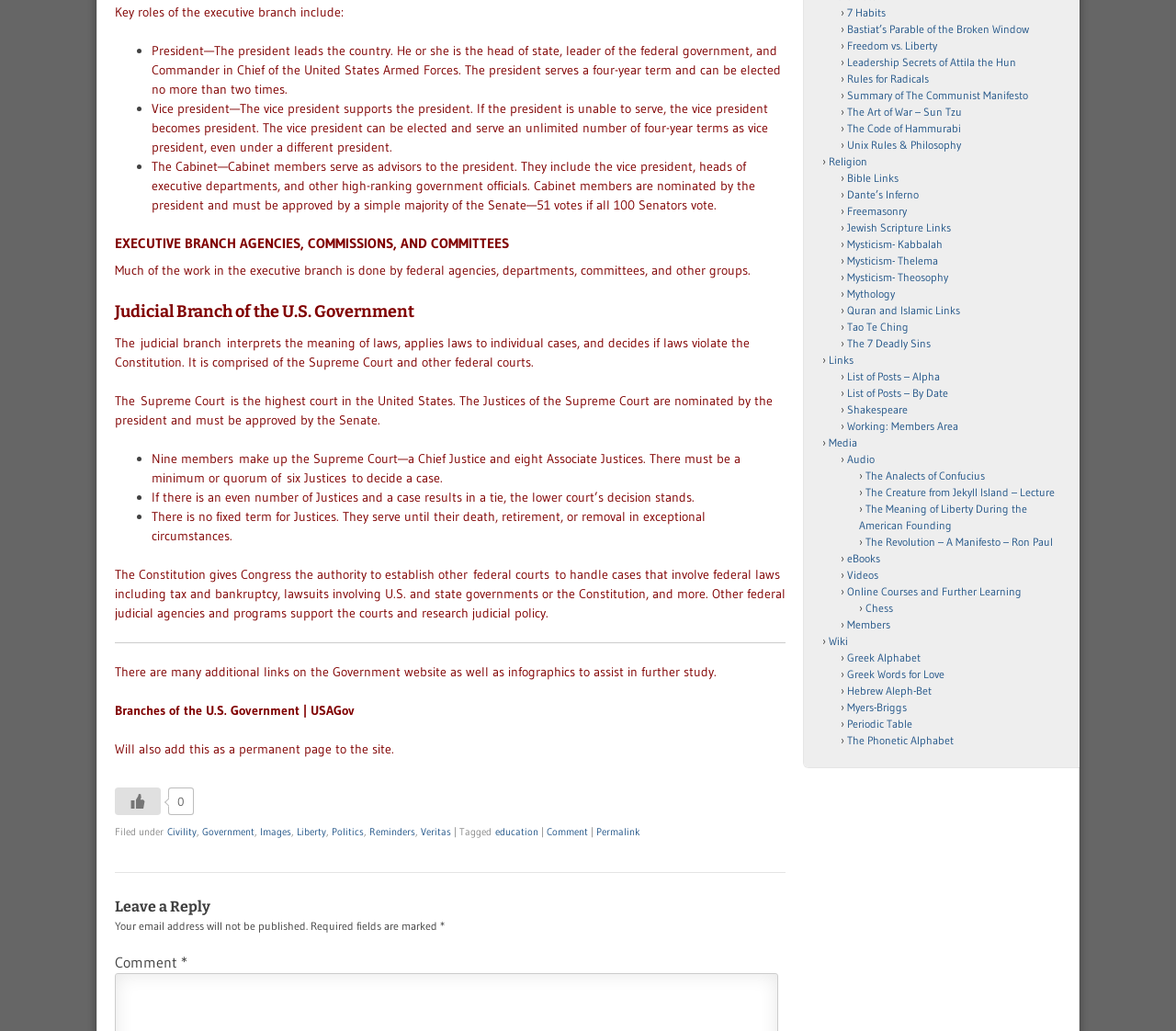From the element description Chess, predict the bounding box coordinates of the UI element. The coordinates must be specified in the format (top-left x, top-left y, bottom-right x, bottom-right y) and should be within the 0 to 1 range.

[0.736, 0.583, 0.759, 0.596]